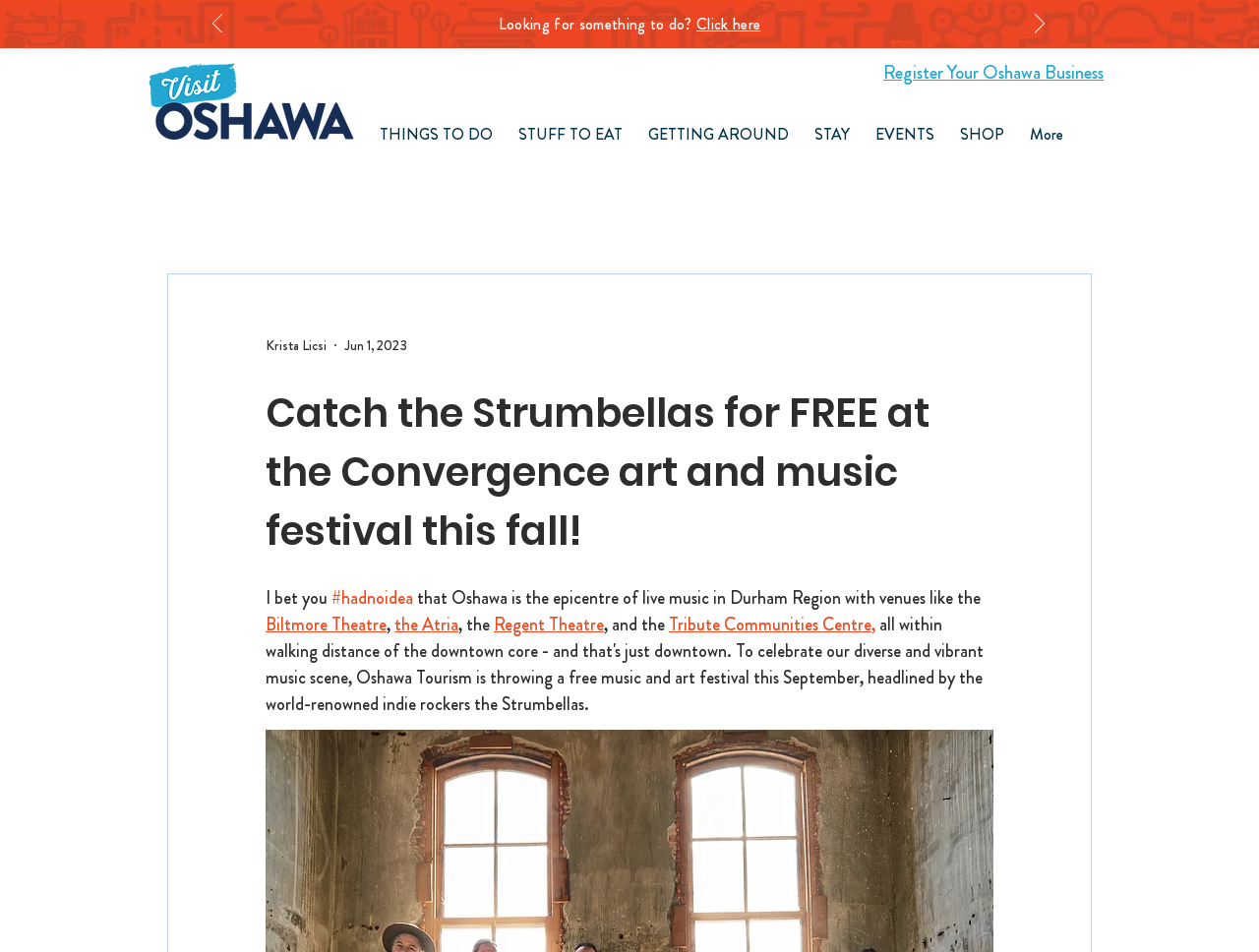Determine which piece of text is the heading of the webpage and provide it.

Catch the Strumbellas for FREE at the Convergence art and music festival this fall!